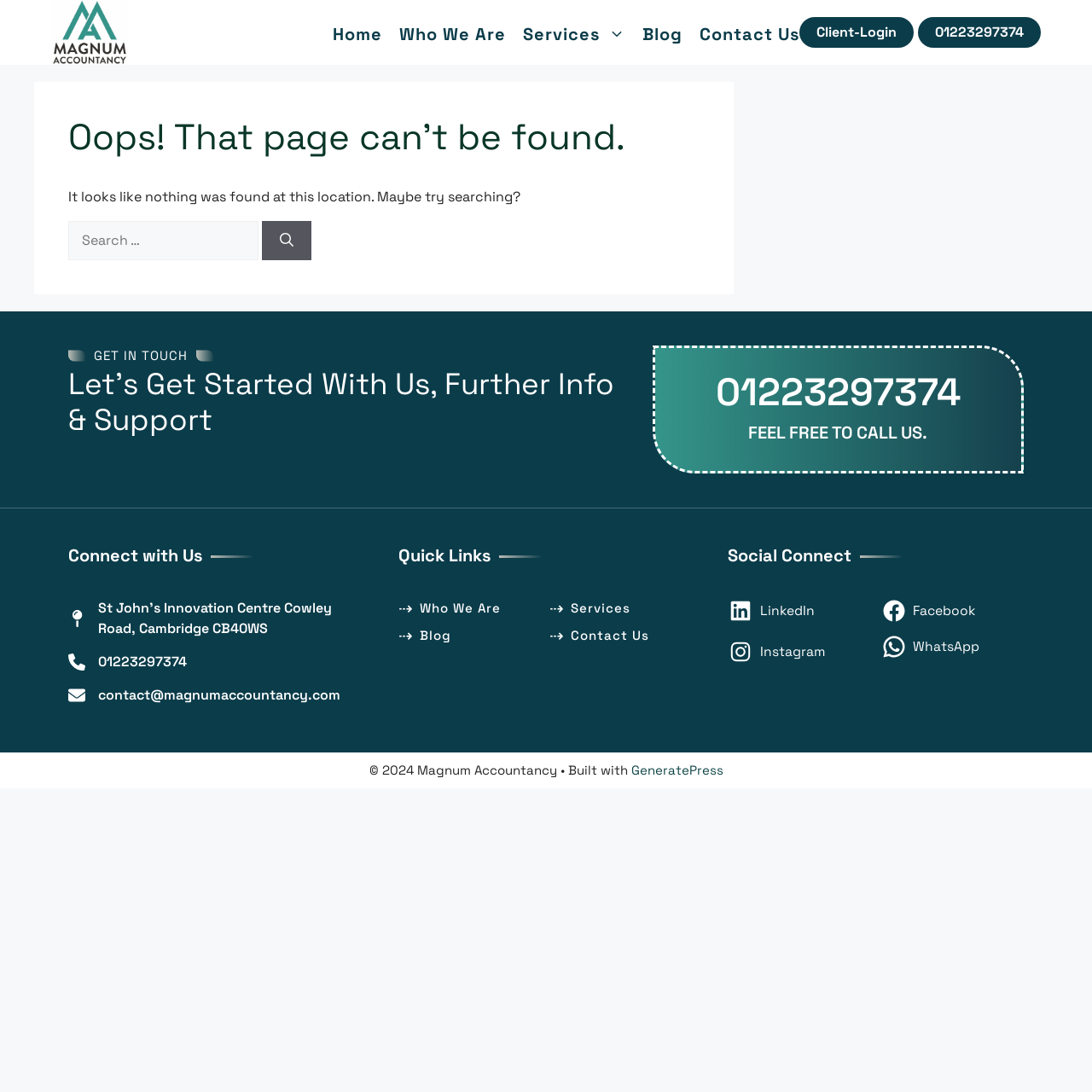Using the elements shown in the image, answer the question comprehensively: What is the name of the theme used to build the website?

The name of the theme used to build the website can be found in the footer section, where it is written as 'Built with GeneratePress'.